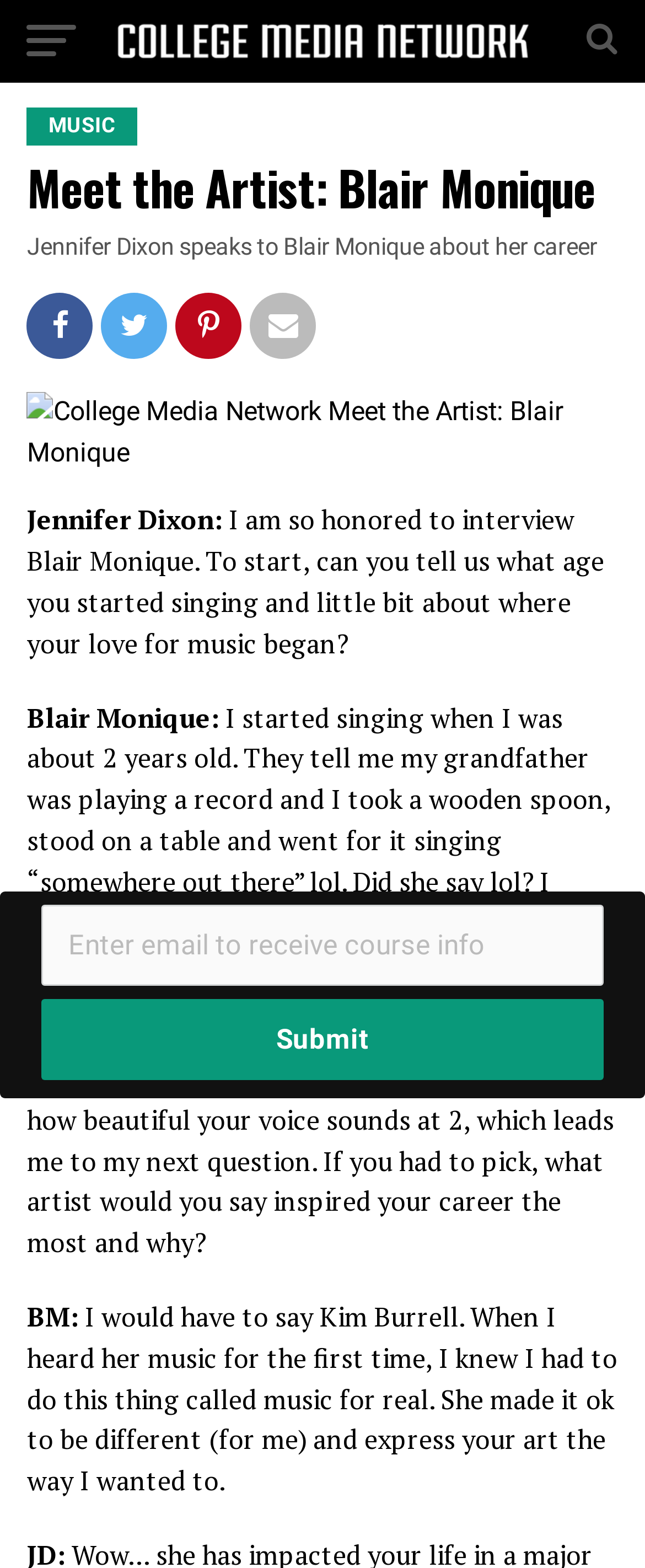Extract the heading text from the webpage.

Meet the Artist: Blair Monique